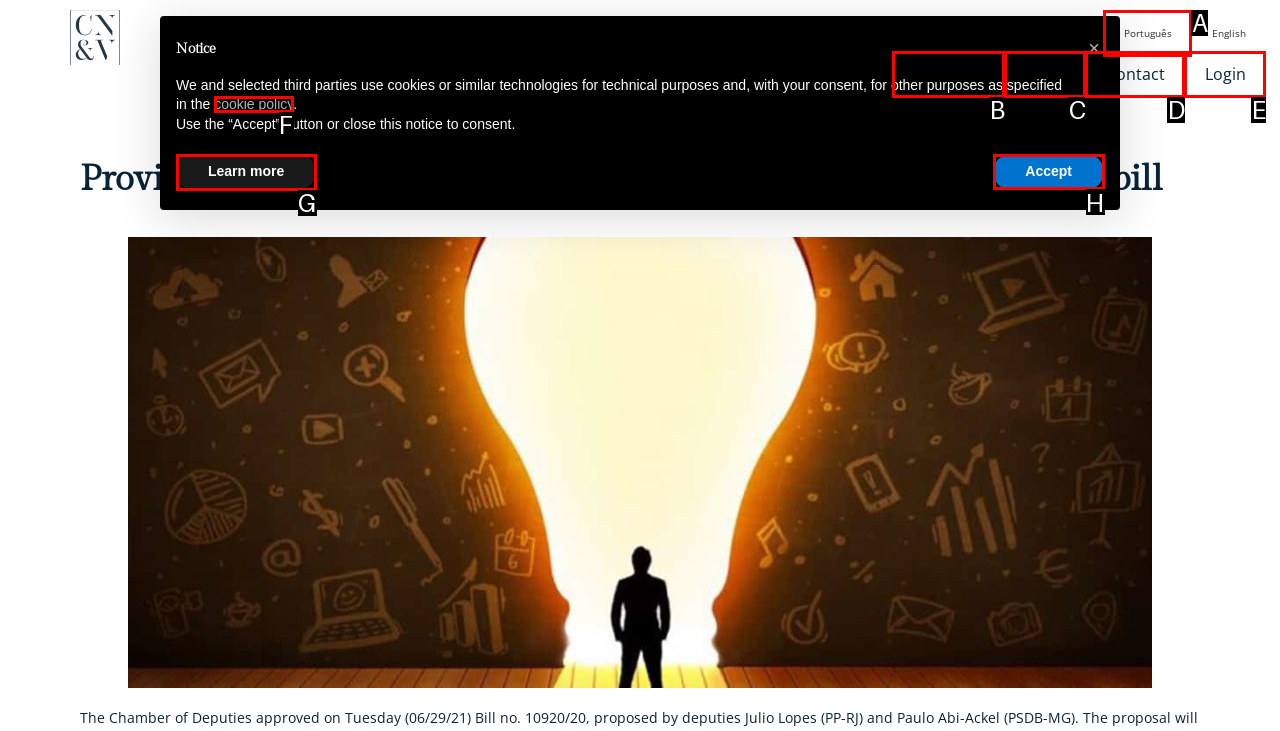Identify the HTML element to select in order to accomplish the following task: Learn more about the notice
Reply with the letter of the chosen option from the given choices directly.

G